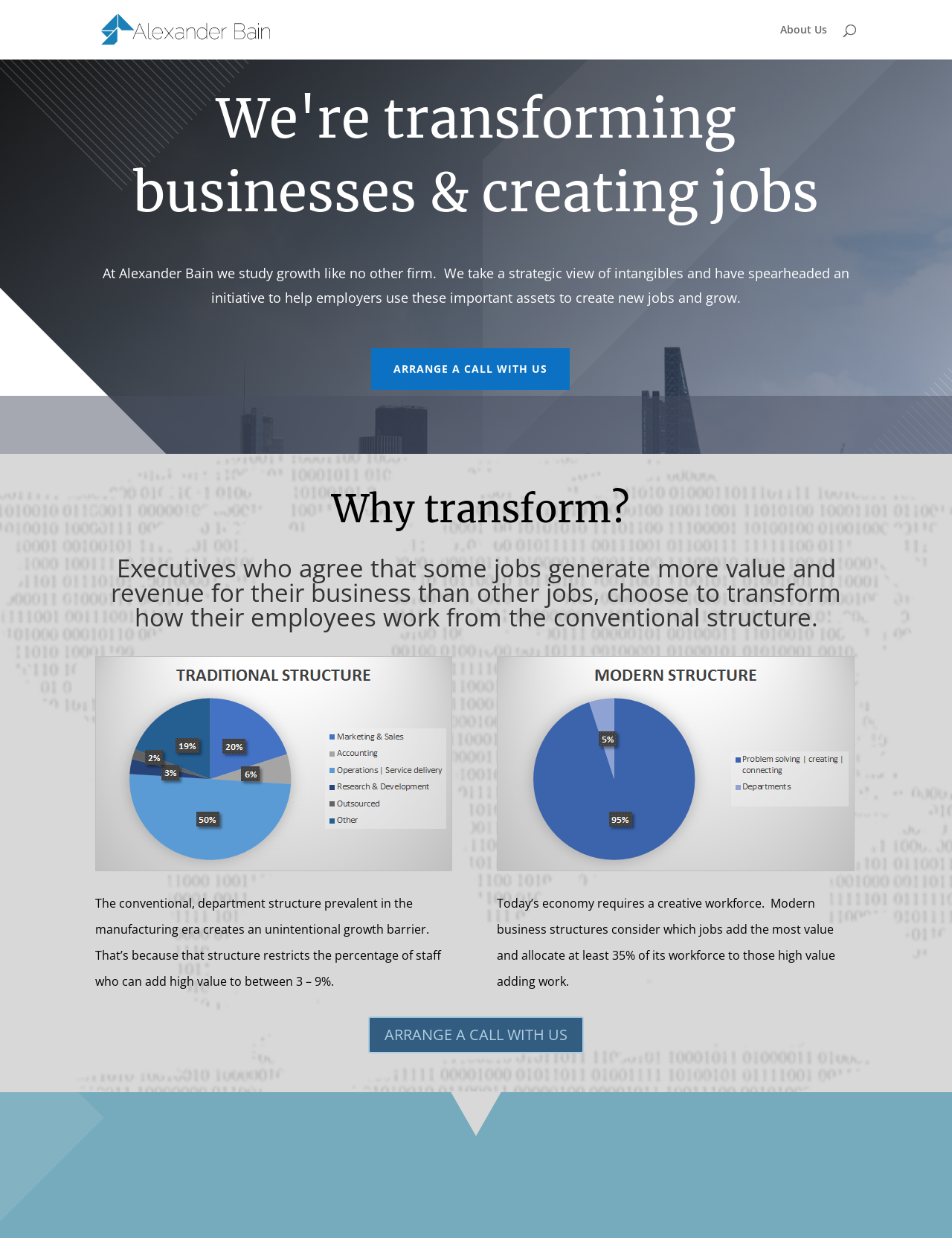What percentage of staff can add high value in conventional structure?
Look at the image and provide a detailed response to the question.

The text 'The conventional, department structure prevalent in the manufacturing era creates an unintentional growth barrier. That’s because that structure restricts the percentage of staff who can add high value to between 3 – 9%.' mentions that in conventional structure, only 3-9% of staff can add high value.